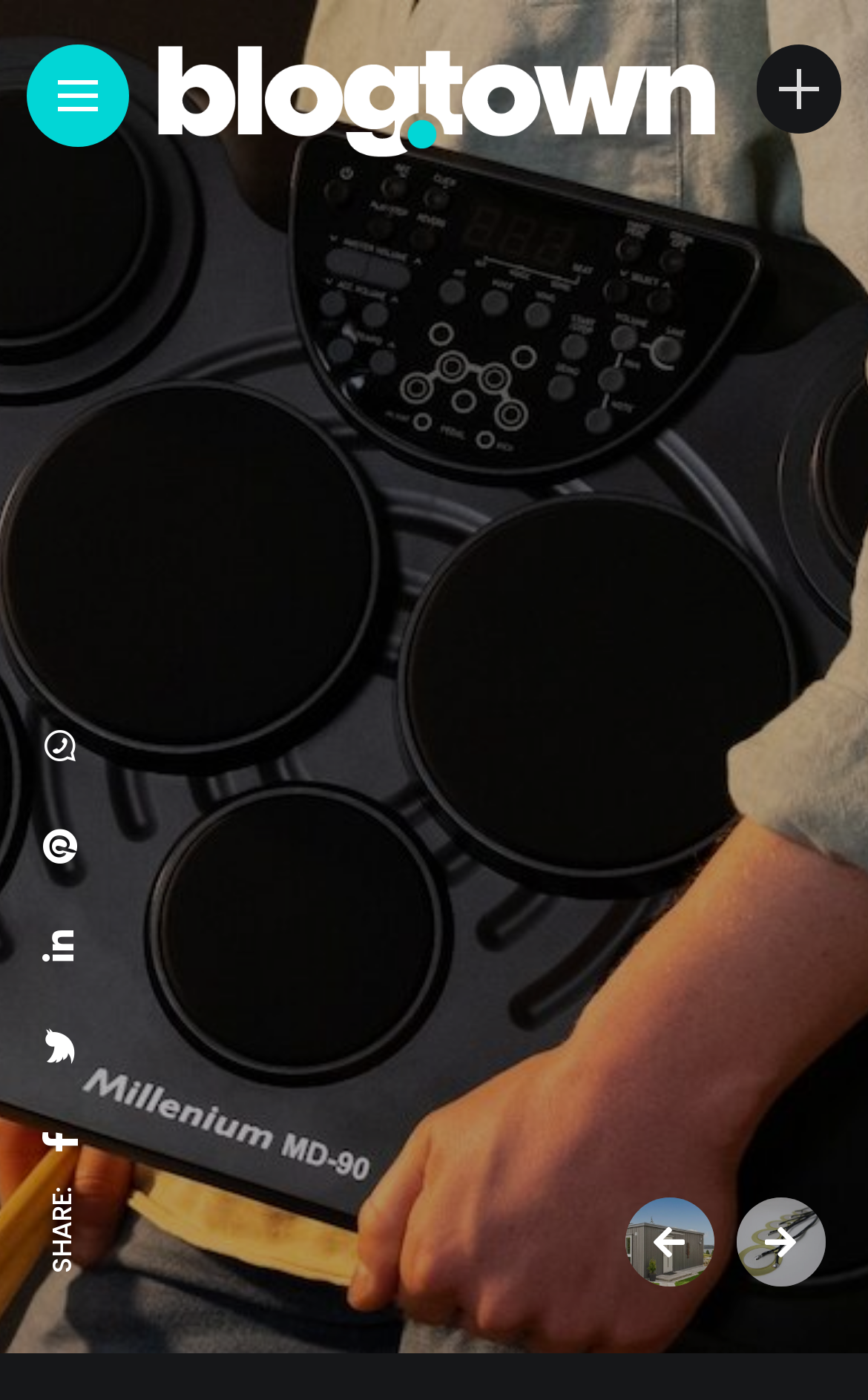Is the blog's logo an image?
Please use the visual content to give a single word or phrase answer.

Yes